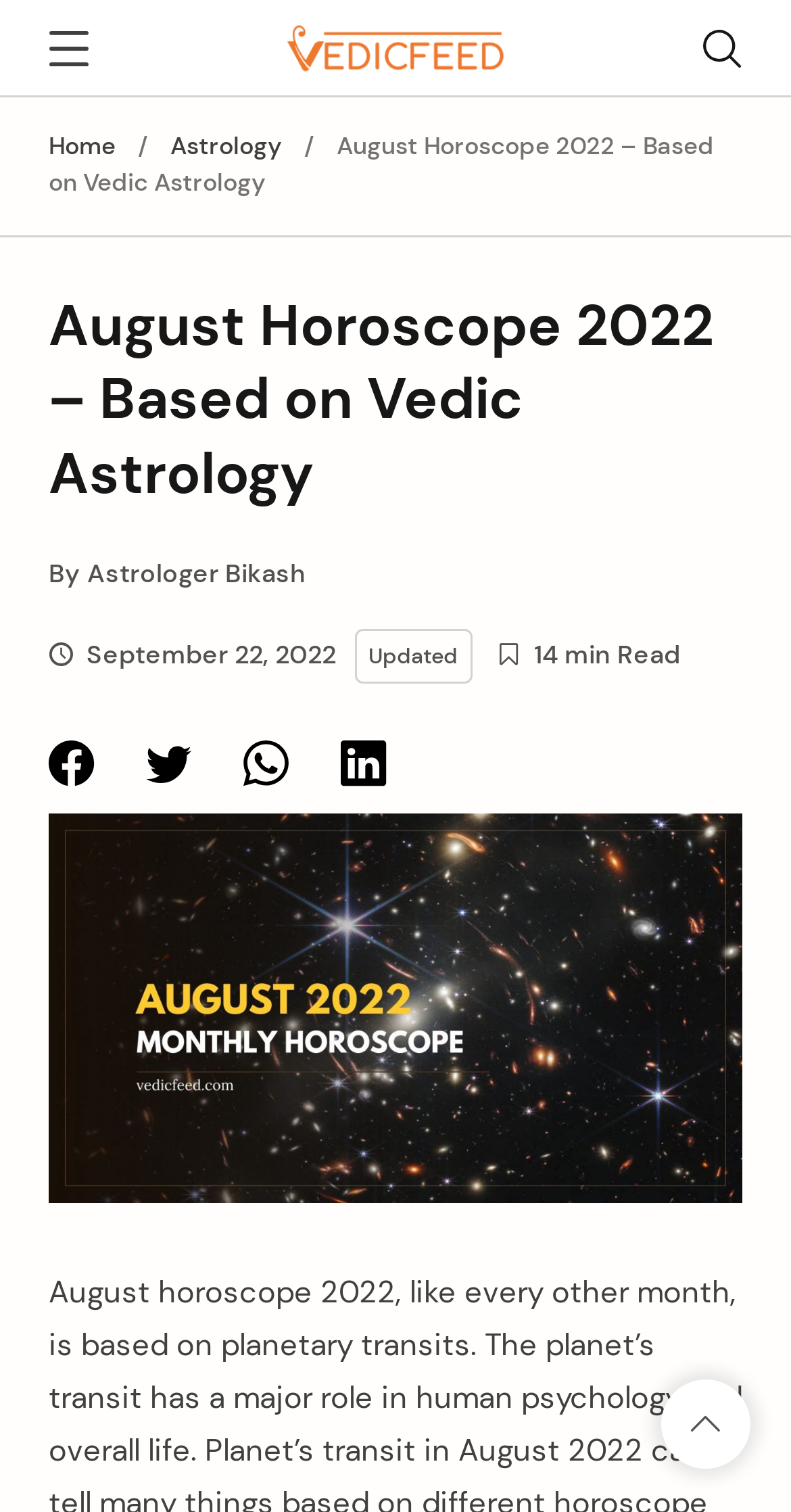Offer a detailed account of what is visible on the webpage.

The webpage is about August Horoscope 2022 based on Vedic Astrology. At the top left, there is a link to skip to the content, and at the bottom right, there is a link to go back to the top. 

In the top center, there is a logo of VedicFeed, accompanied by a link to the website. To the left of the logo, there is a menu link. On the right side, there is an image, possibly a social media icon or an advertisement.

The main content of the webpage is divided into two sections. The top section has a heading that reads "August Horoscope 2022 – Based on Vedic Astrology" and is accompanied by the name of the astrologer, Bikash, and the date of publication, September 22, 2022. Below the heading, there is a brief description of the article, including the time it takes to read, 14 minutes.

The second section is an image related to August Horoscope 2022, taking up most of the page. Above the image, there are four small images, possibly representing different zodiac signs or astrological symbols.

The webpage has a navigation menu at the top, with links to the home page and the astrology section.